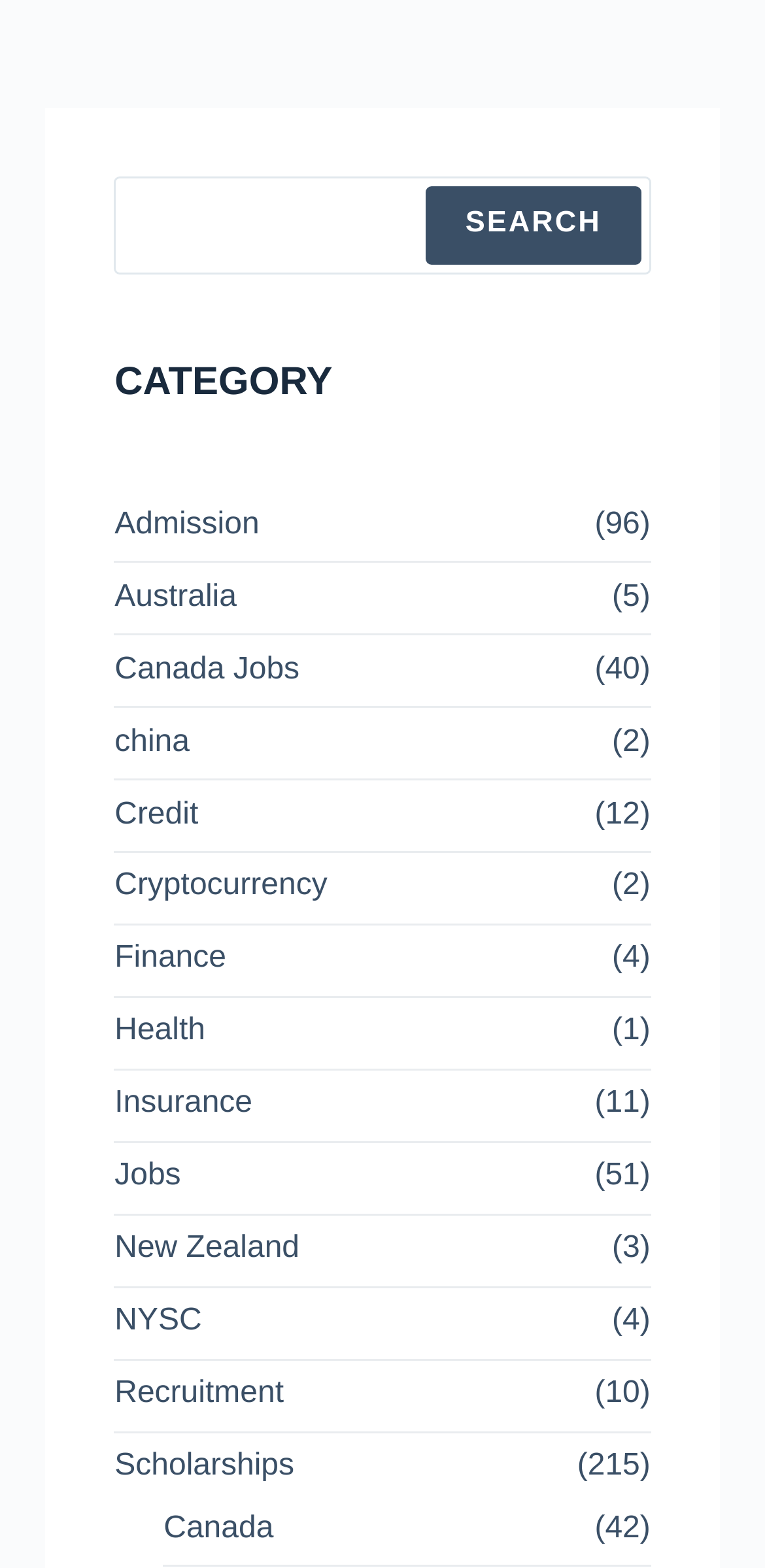Please determine the bounding box coordinates for the UI element described as: "Australia".

[0.15, 0.365, 0.337, 0.398]